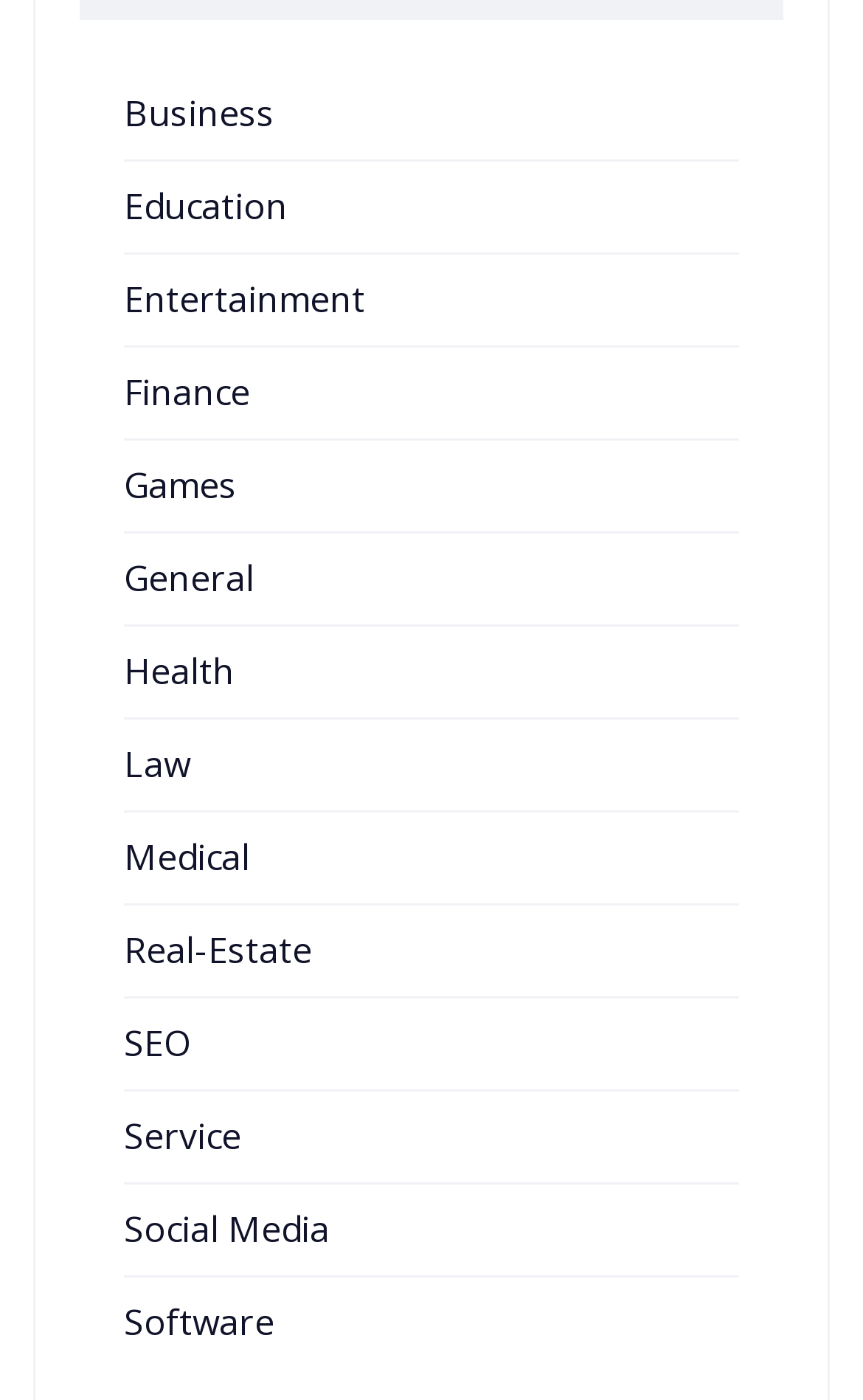Please provide a detailed answer to the question below based on the screenshot: 
Is there a category for Real Estate?

I searched the list of links and found that there is a category for Real Estate, which is located near the bottom of the list.